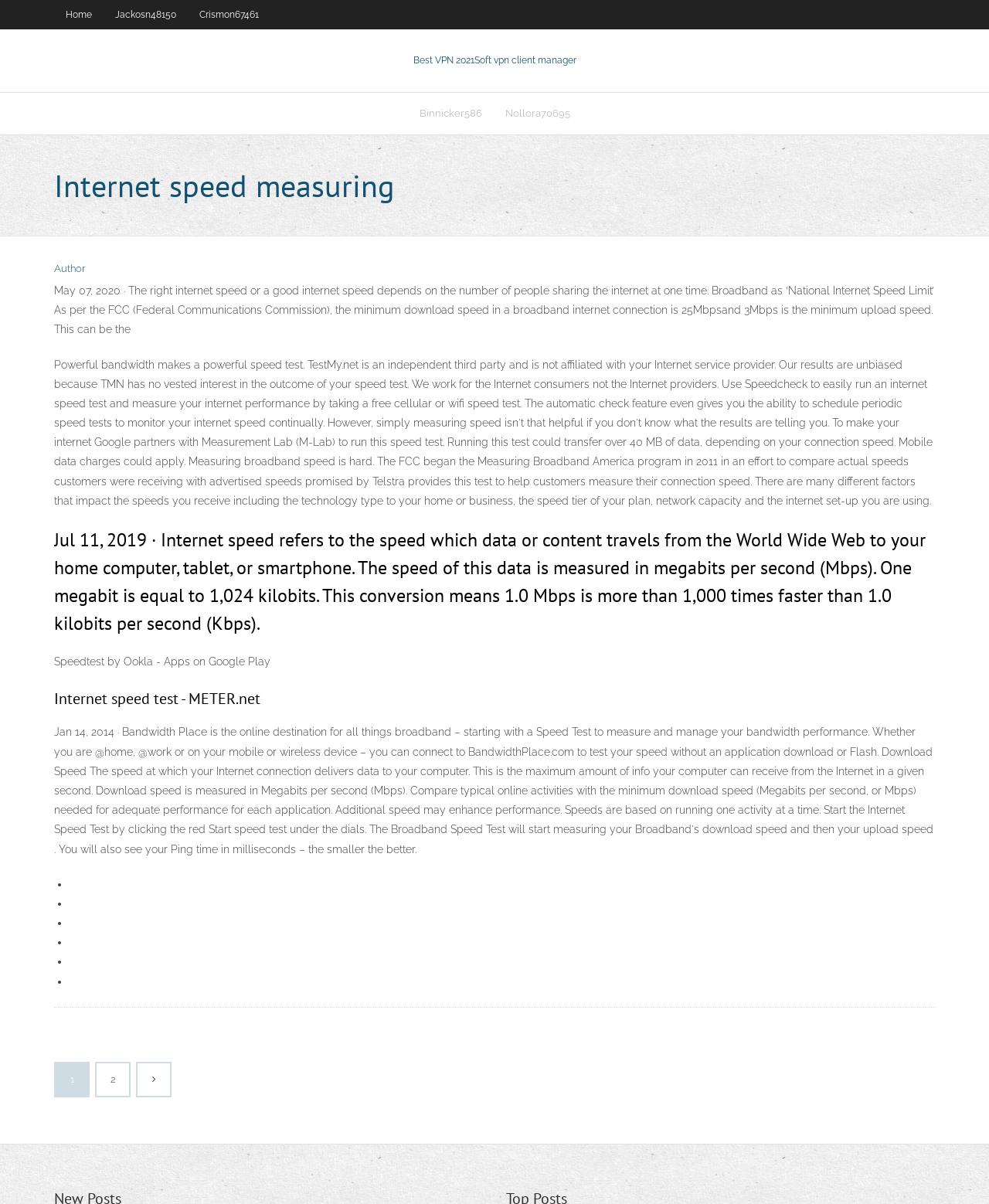Show the bounding box coordinates for the HTML element described as: "Nollora70695".

[0.499, 0.077, 0.588, 0.111]